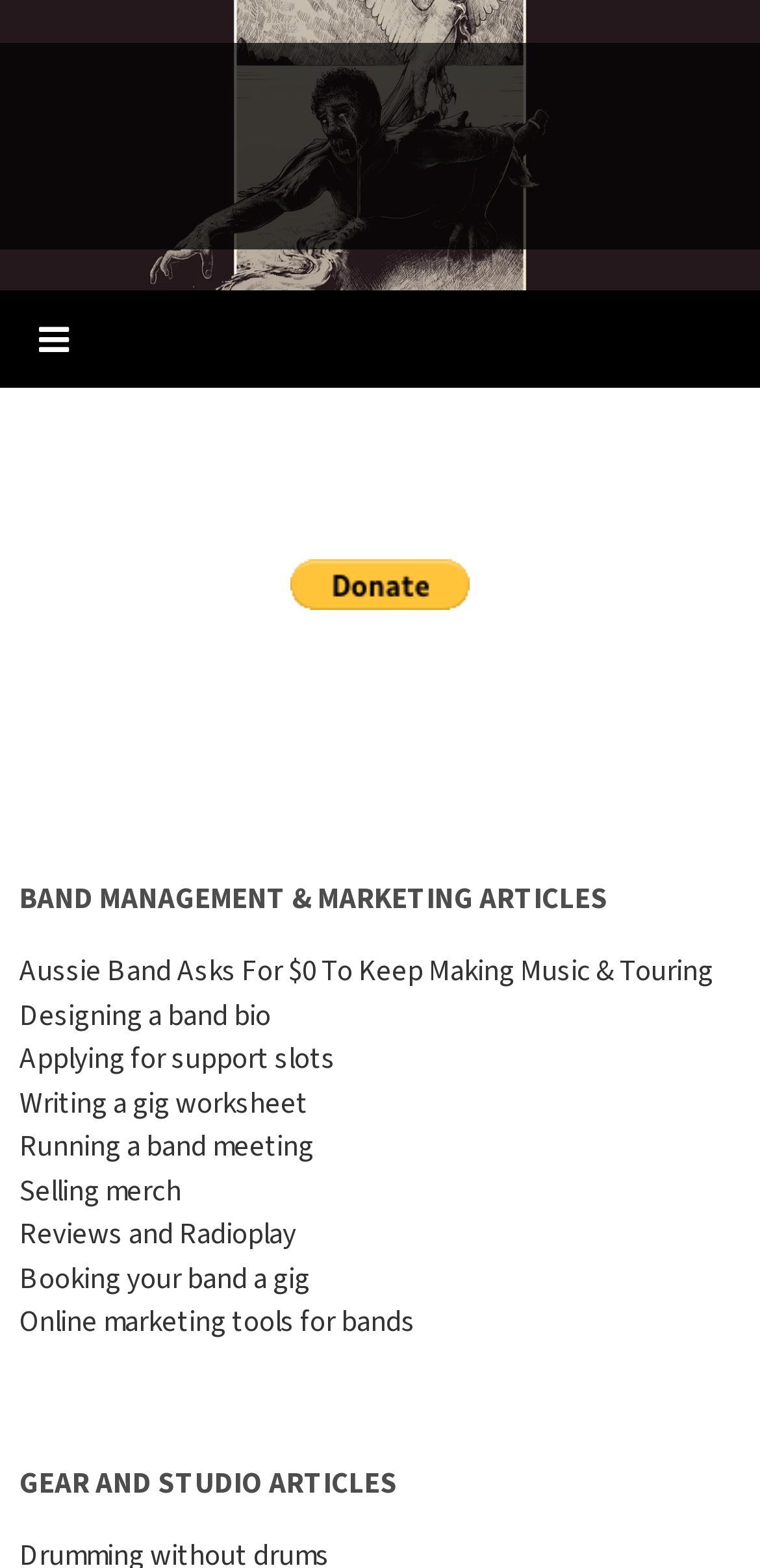What is the first article under 'BAND MANAGEMENT & MARKETING ARTICLES'?
Give a one-word or short phrase answer based on the image.

Aussie Band Asks For $0 To Keep Making Music & Touring